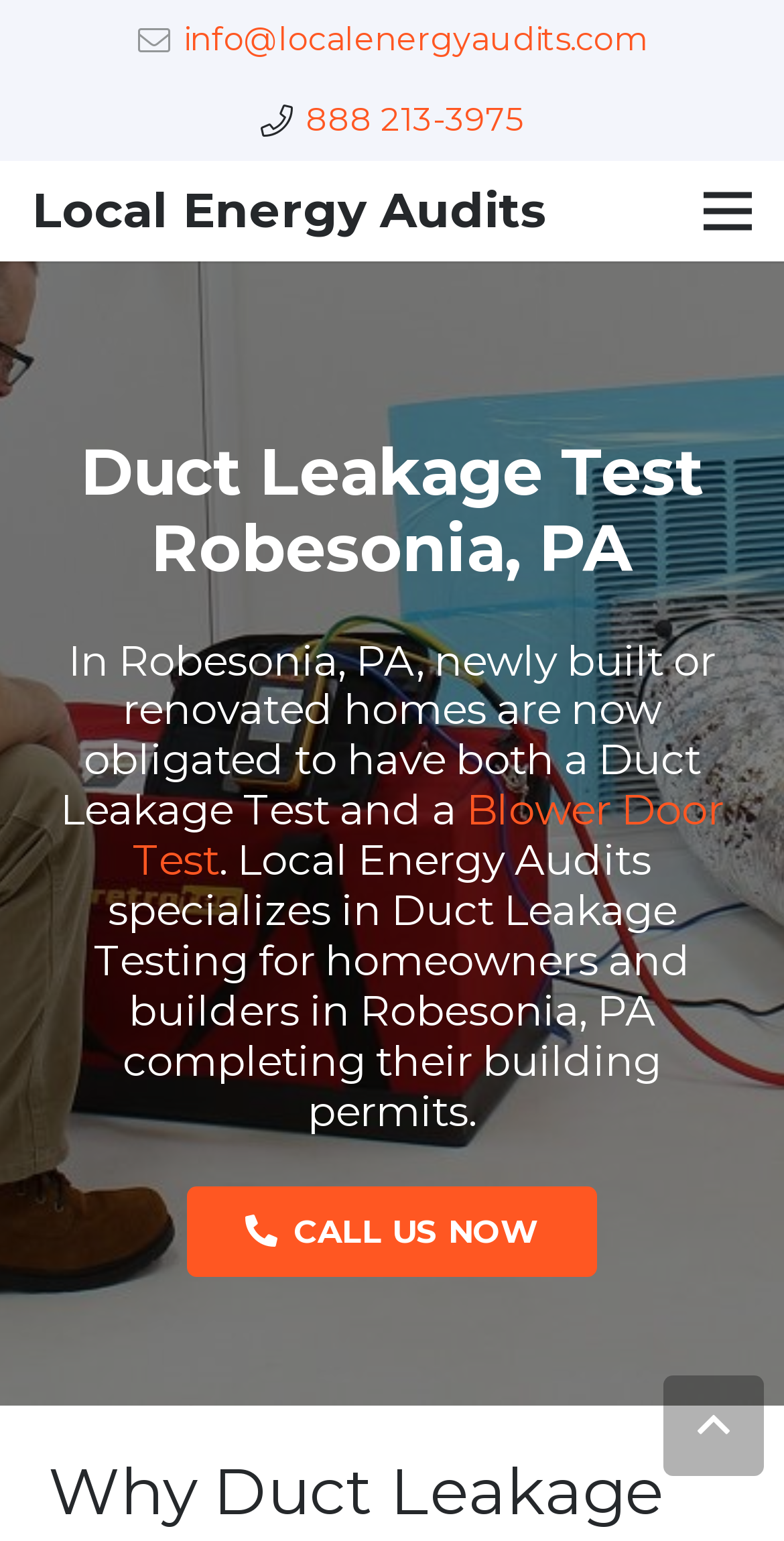Please identify the bounding box coordinates of the clickable area that will allow you to execute the instruction: "Learn more about Duct Leakage Test".

[0.062, 0.282, 0.938, 0.382]